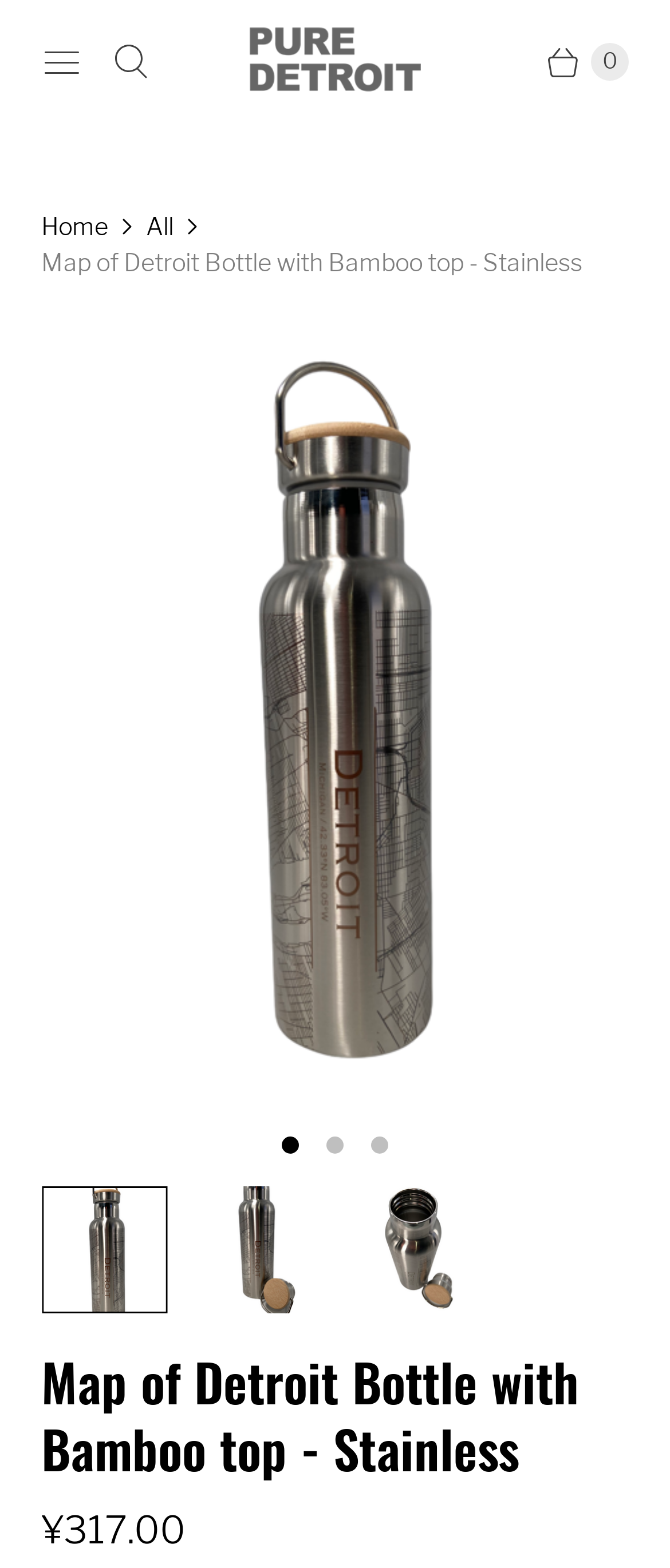Locate the bounding box coordinates of the area that needs to be clicked to fulfill the following instruction: "Click on attorney". The coordinates should be in the format of four float numbers between 0 and 1, namely [left, top, right, bottom].

None